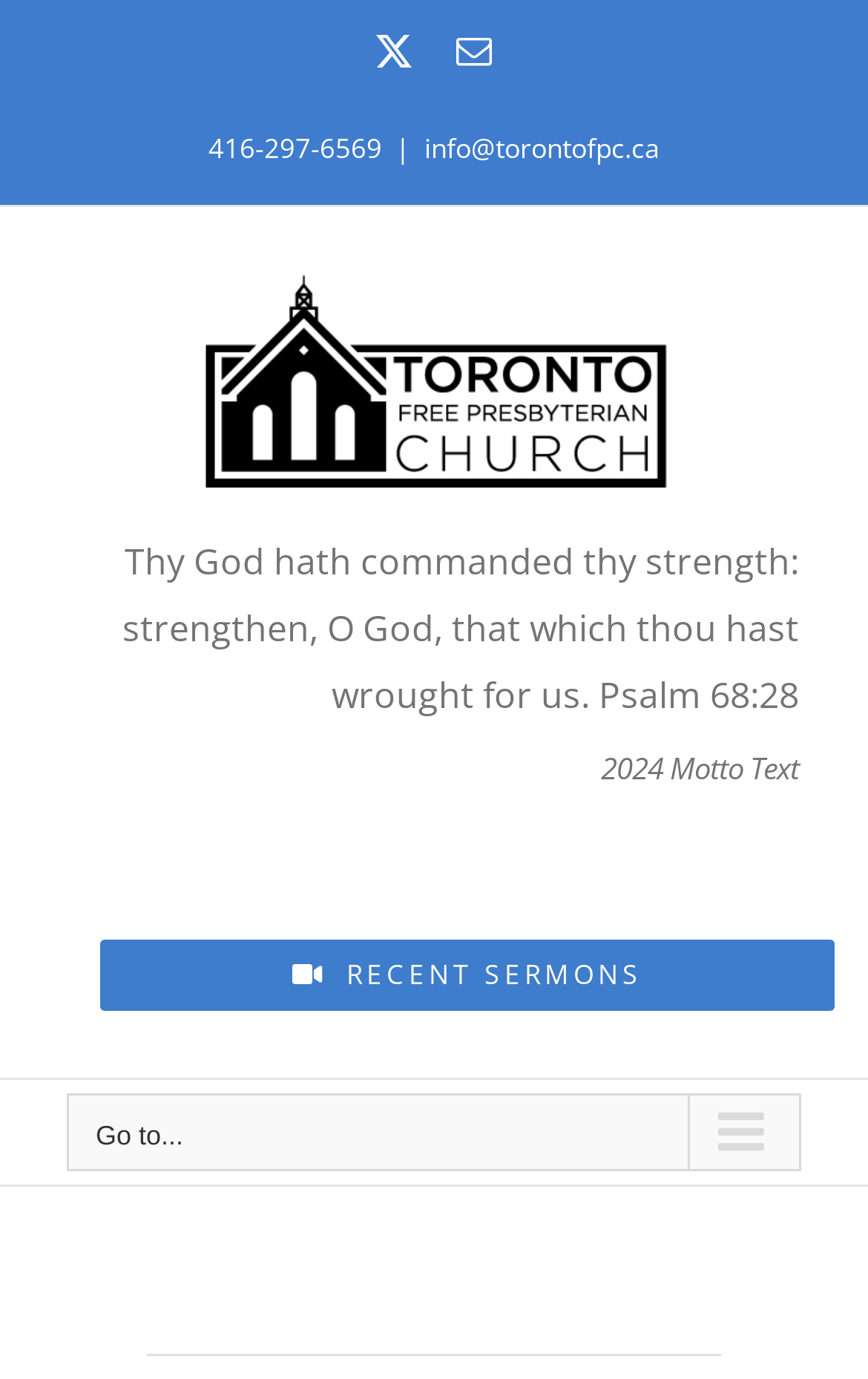What is the title of the recent sermons section? Examine the screenshot and reply using just one word or a brief phrase.

RECENT SERMONS